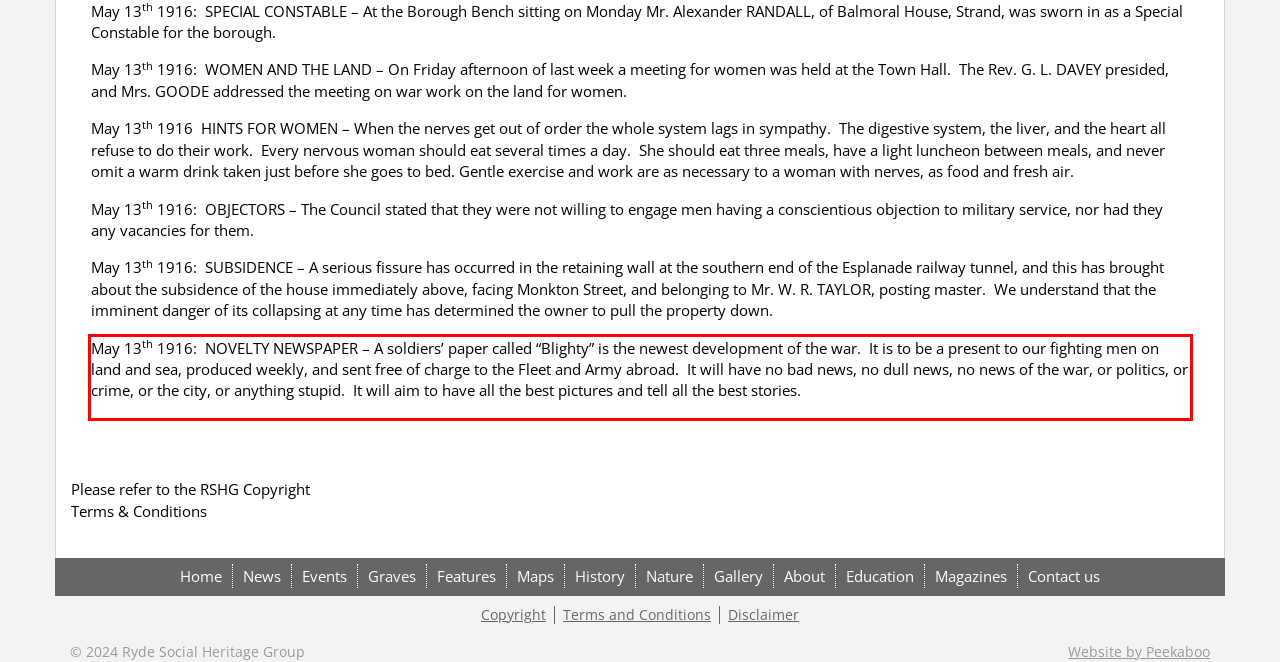You are provided with a screenshot of a webpage that includes a red bounding box. Extract and generate the text content found within the red bounding box.

May 13th 1916: NOVELTY NEWSPAPER – A soldiers’ paper called “Blighty” is the newest development of the war. It is to be a present to our fighting men on land and sea, produced weekly, and sent free of charge to the Fleet and Army abroad. It will have no bad news, no dull news, no news of the war, or politics, or crime, or the city, or anything stupid. It will aim to have all the best pictures and tell all the best stories.